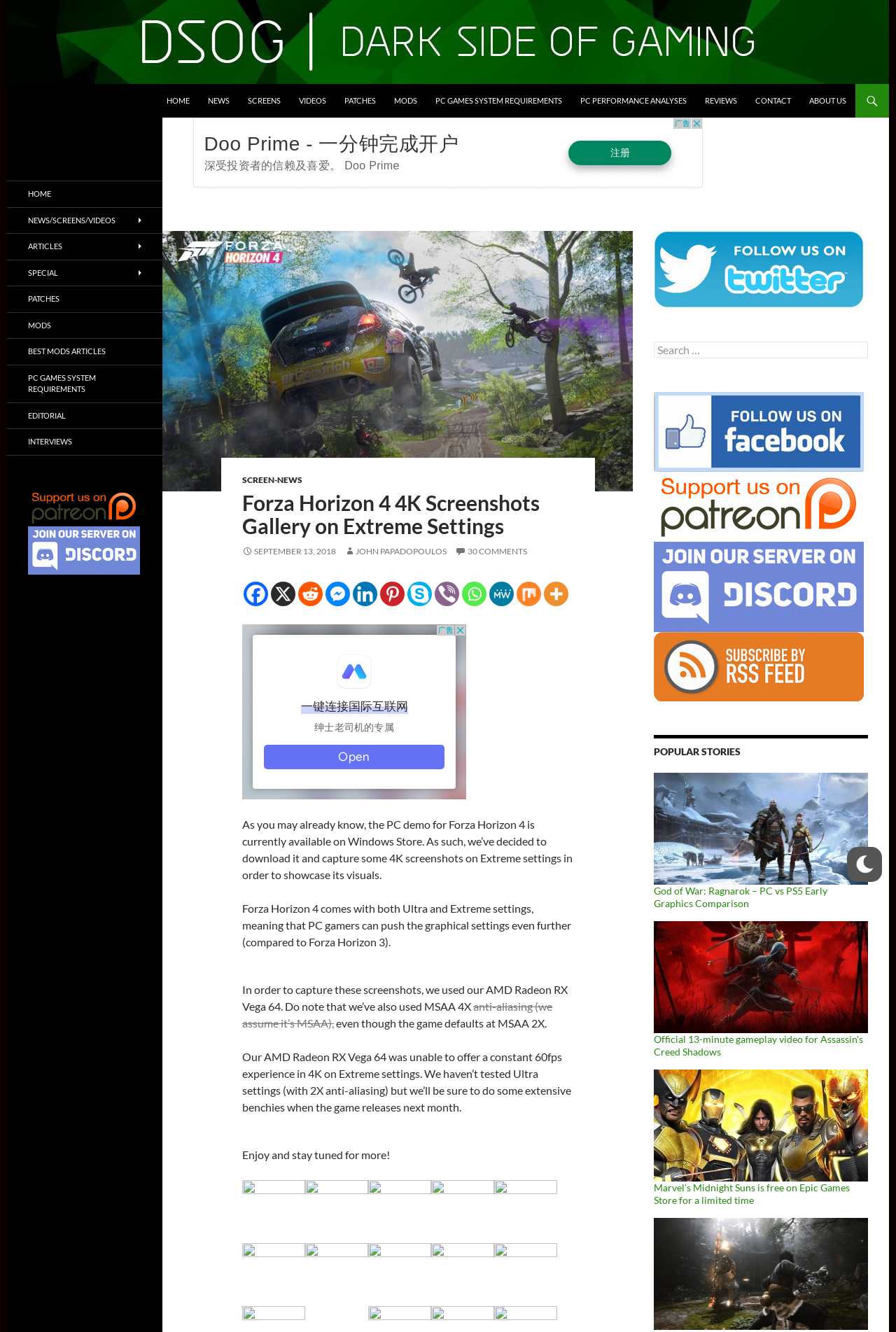Offer an extensive depiction of the webpage and its key elements.

This webpage is a gallery of 4K screenshots of Forza Horizon 4 on extreme settings. At the top, there is a header section with a logo of "DSOGaming" and a search bar. Below the header, there is a navigation menu with links to various sections of the website, including "HOME", "NEWS", "SCREENS", "VIDEOS", "PATCHES", "MODS", "PC GAMES SYSTEM REQUIREMENTS", "PC PERFORMANCE ANALYSES", "REVIEWS", "CONTACT", and "ABOUT US".

The main content of the webpage is an article about the 4K screenshots of Forza Horizon 4. The article starts with a brief introduction, followed by several paragraphs of text describing the game's graphics settings and the author's experience capturing the screenshots. The text is accompanied by a series of 4K screenshots of the game, which are displayed in a grid layout.

On the right side of the webpage, there is a sidebar with several social media links, including Facebook, Reddit, and LinkedIn, among others. Below the social media links, there is an advertisement iframe.

At the bottom of the webpage, there are several featured images of other games, including God of War Ragnarok, Assassin's Creed Shadows, Marvel's Midnight Suns, and Black Myth Wukong. There are also two images, one for Patreon support and one for the Discord channel.

Overall, the webpage is focused on showcasing the 4K screenshots of Forza Horizon 4, with a brief article providing context and additional information about the game's graphics settings.